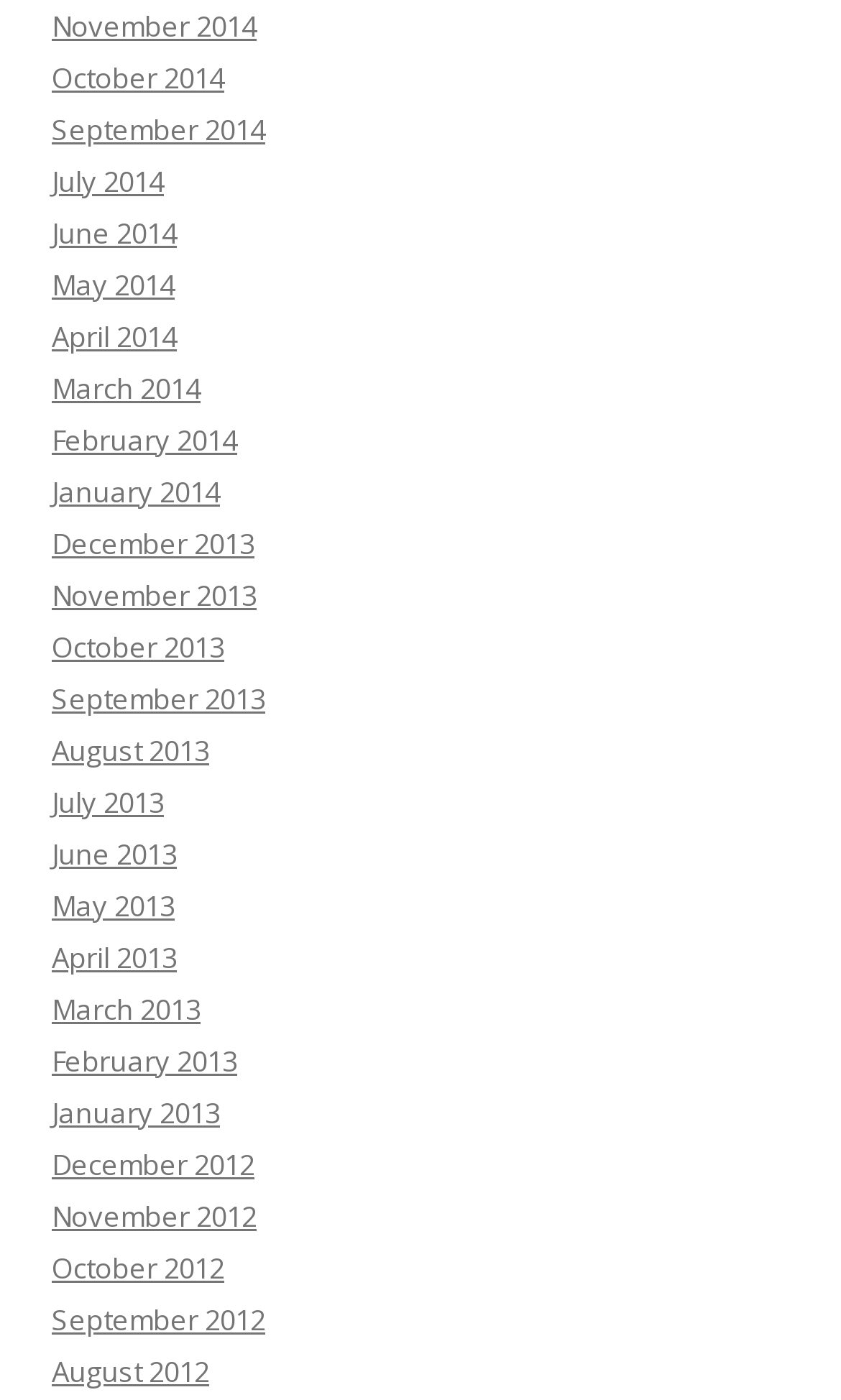What is the common pattern in the link texts?
Provide a detailed answer to the question, using the image to inform your response.

I observed that all the link texts follow a consistent pattern of 'Month Year', where 'Month' is the name of the month and 'Year' is the corresponding year.